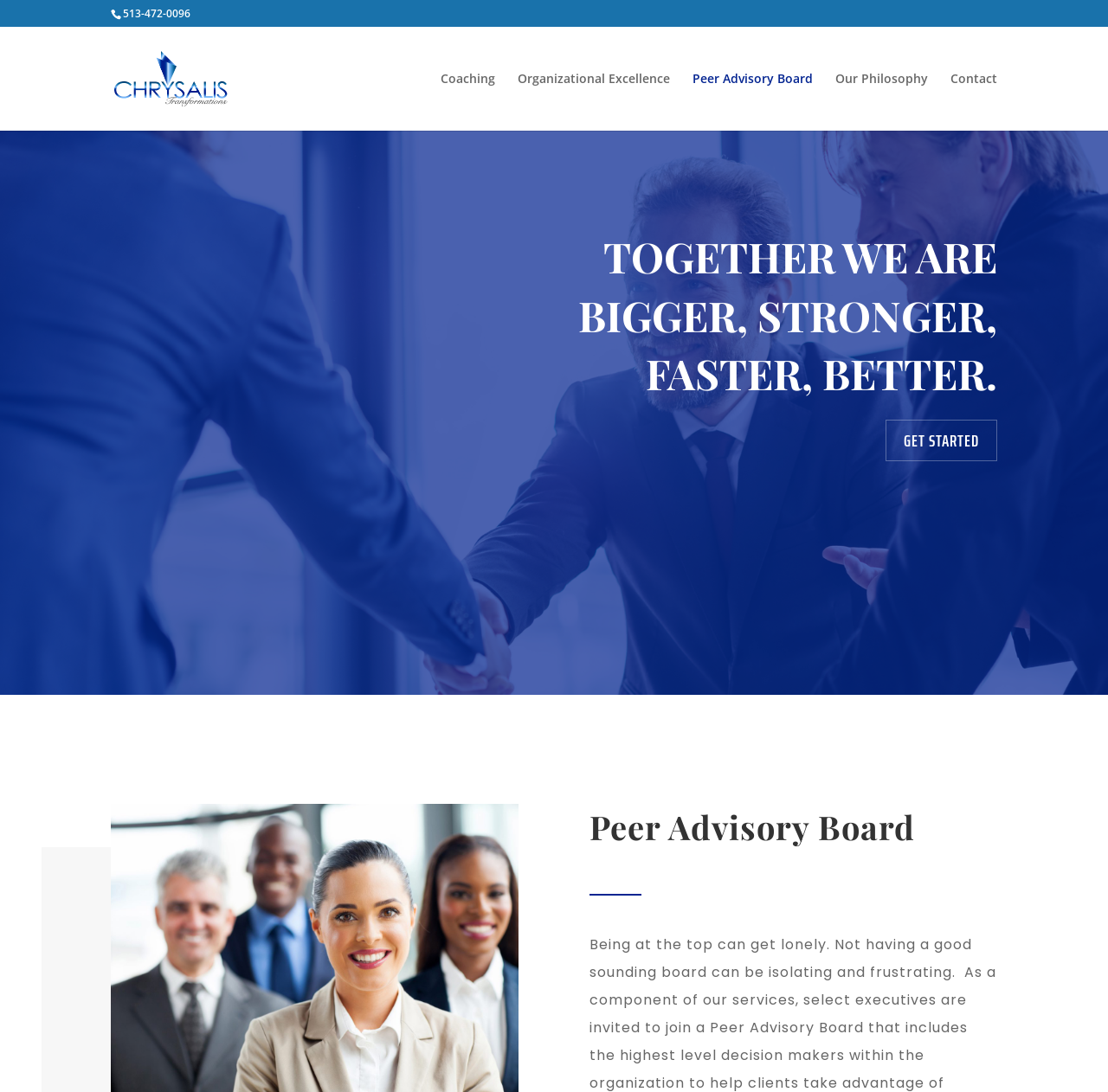What is the tagline of Chrysalis Transformations?
Examine the image and provide an in-depth answer to the question.

I found the tagline by looking at the StaticText element with the bounding box coordinates [0.522, 0.21, 0.9, 0.367], which contains the text 'TOGETHER WE ARE BIGGER, STRONGER, FASTER, BETTER.'.